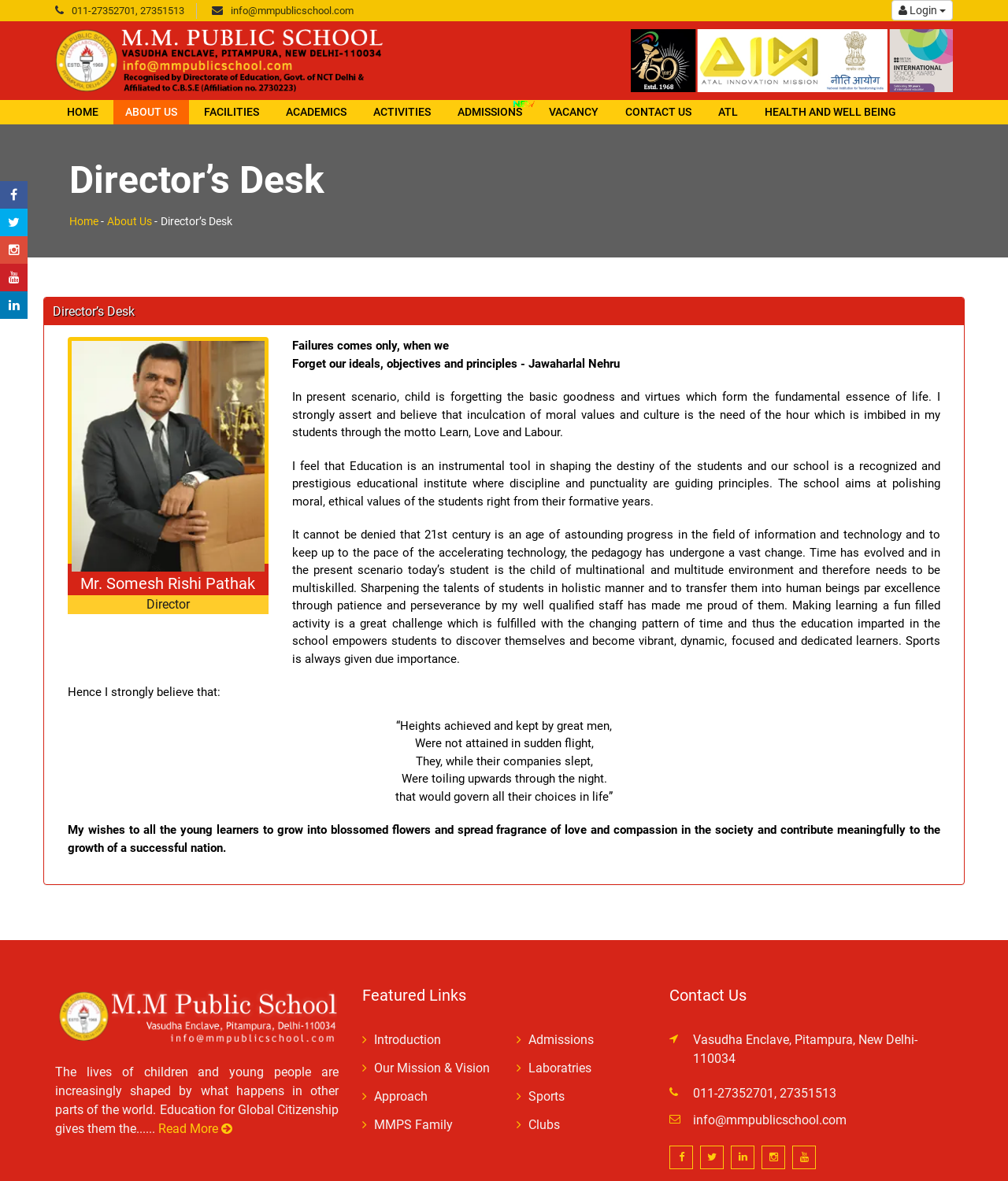What is the name of the director of M.M. Public School? Based on the screenshot, please respond with a single word or phrase.

Mr. Somesh Rishi Pathak